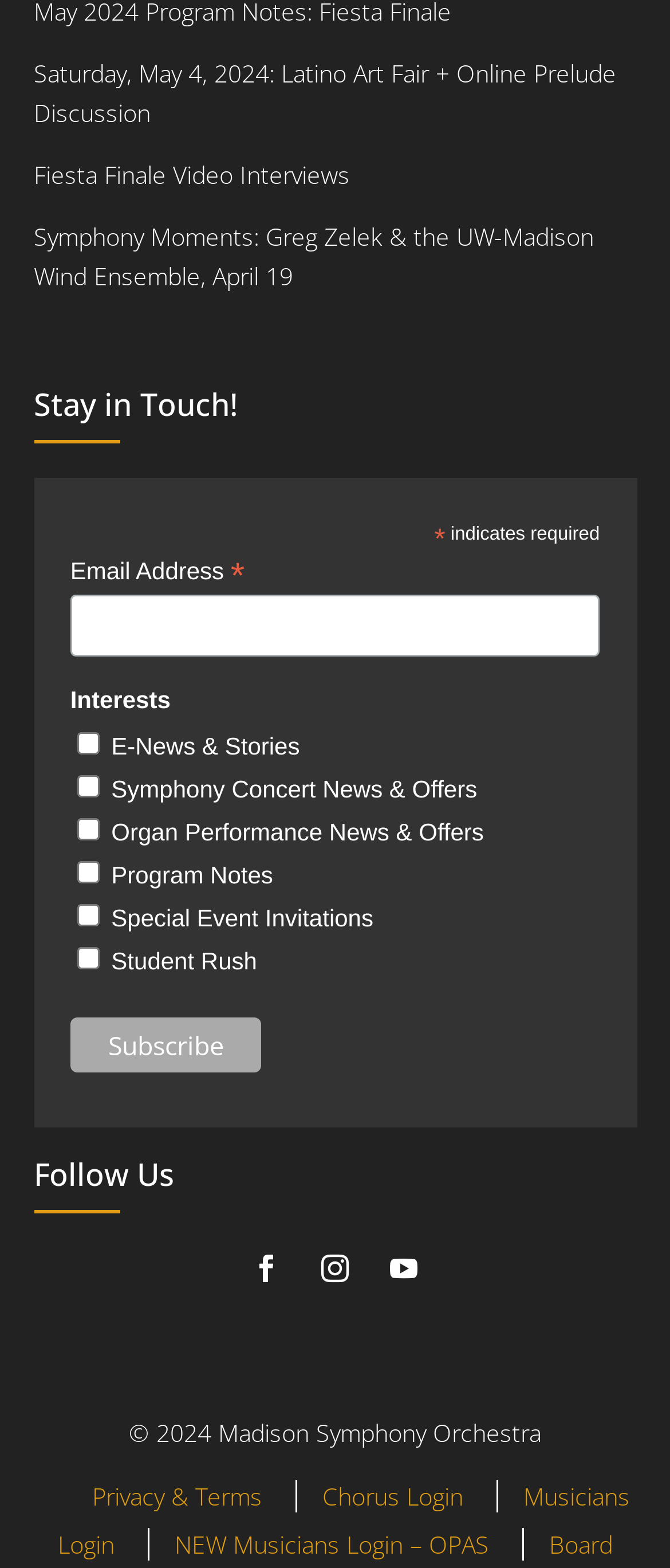Locate the bounding box of the UI element described by: "Fiesta Finale Video Interviews" in the given webpage screenshot.

[0.05, 0.101, 0.522, 0.122]